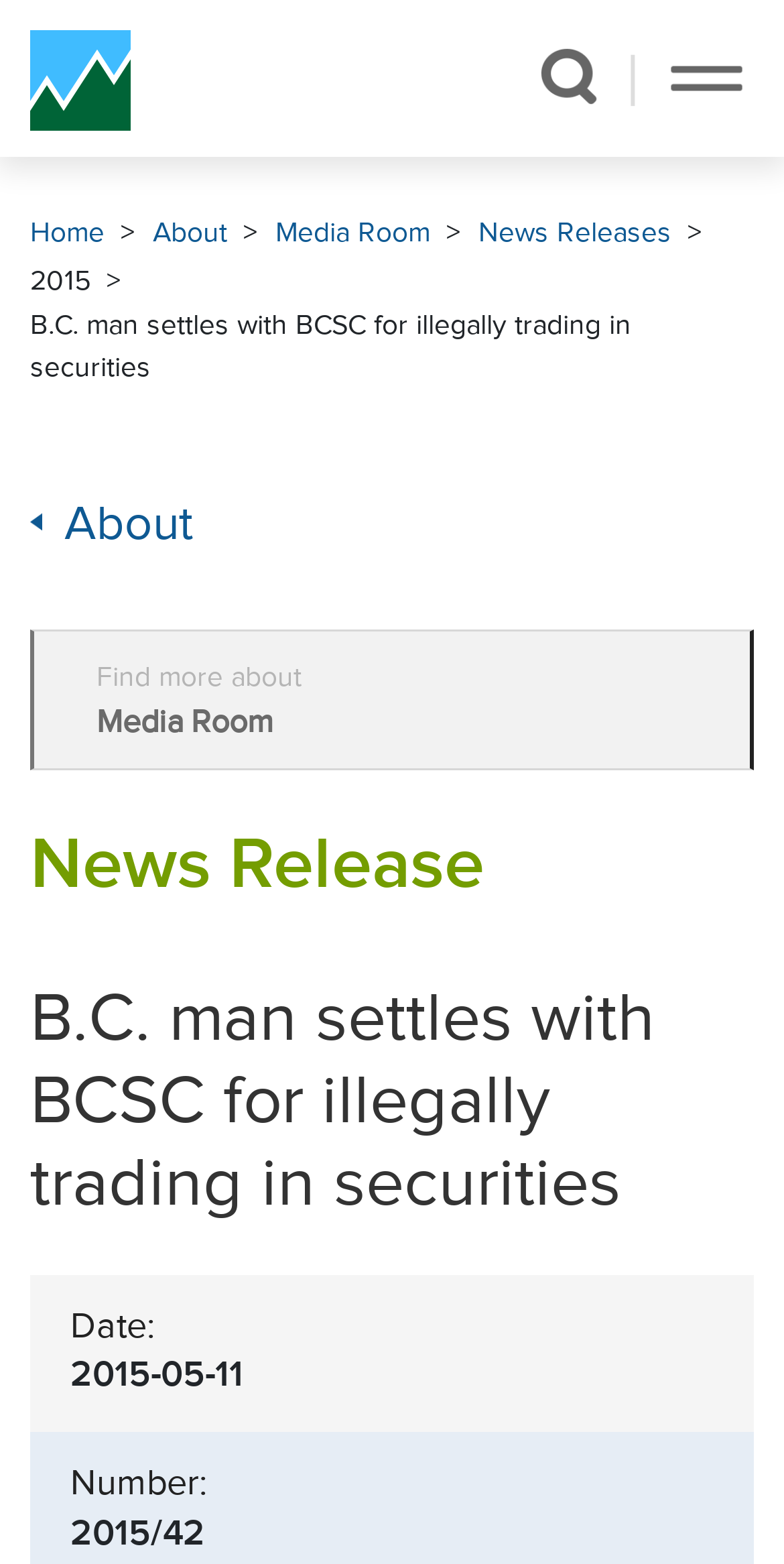Identify the bounding box for the given UI element using the description provided. Coordinates should be in the format (top-left x, top-left y, bottom-right x, bottom-right y) and must be between 0 and 1. Here is the description: About

[0.195, 0.139, 0.29, 0.158]